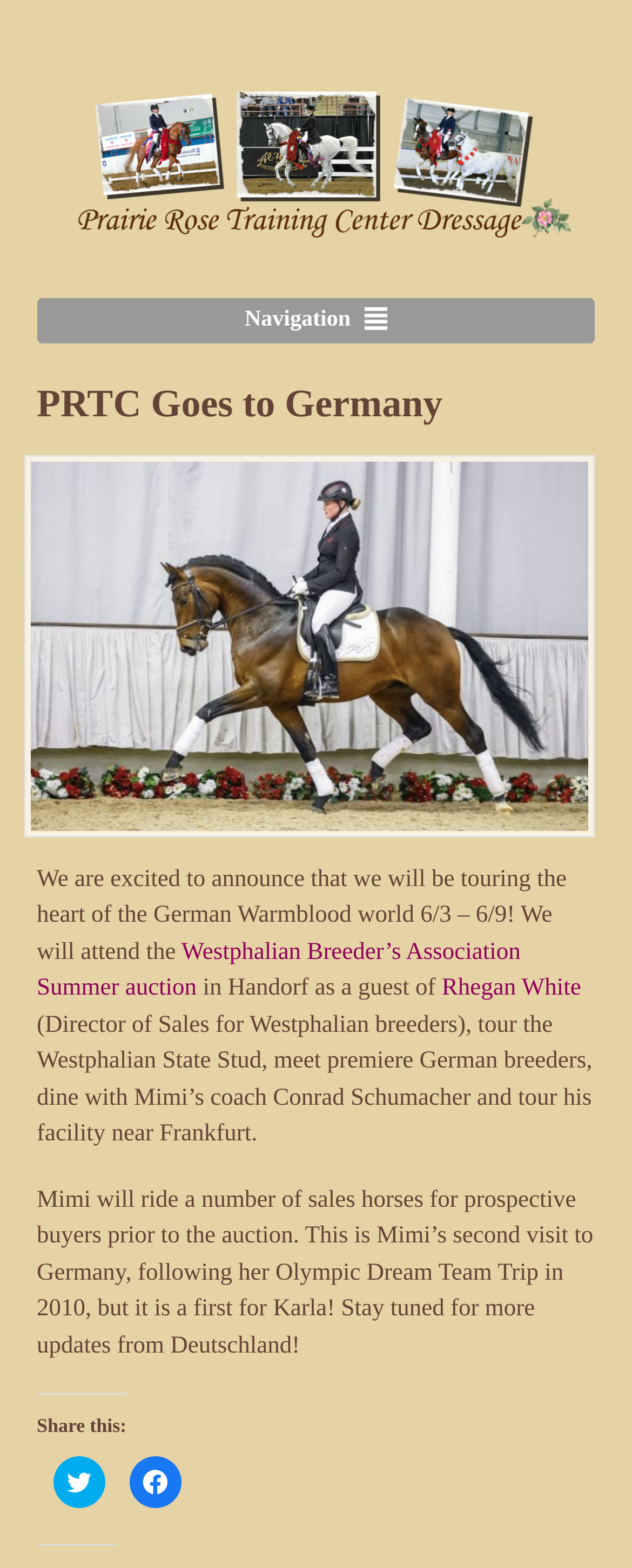Answer the question with a brief word or phrase:
How many times has Mimi visited Germany?

Twice